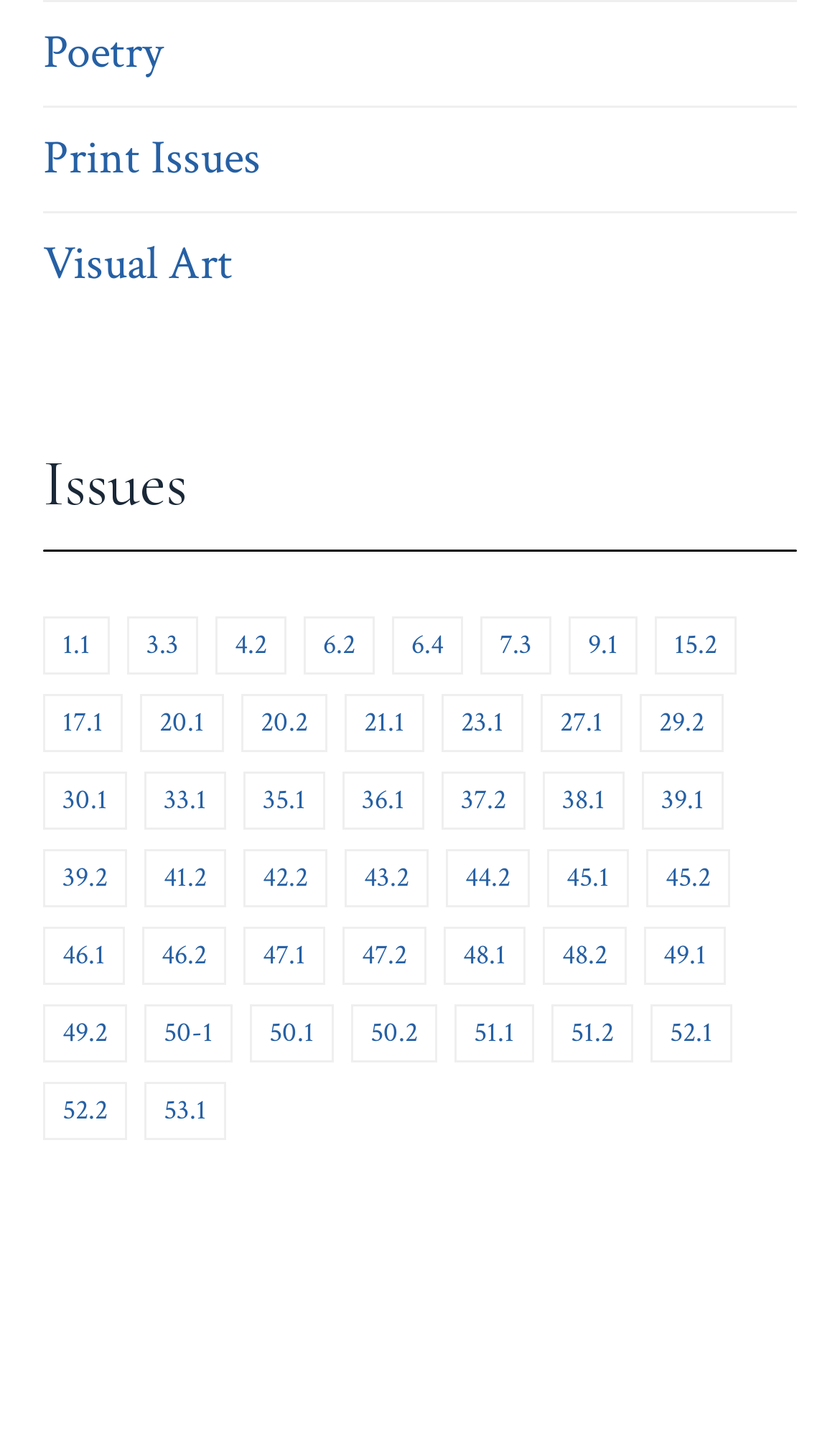Give a one-word or short-phrase answer to the following question: 
How many items are in issue 41.2?

33 items